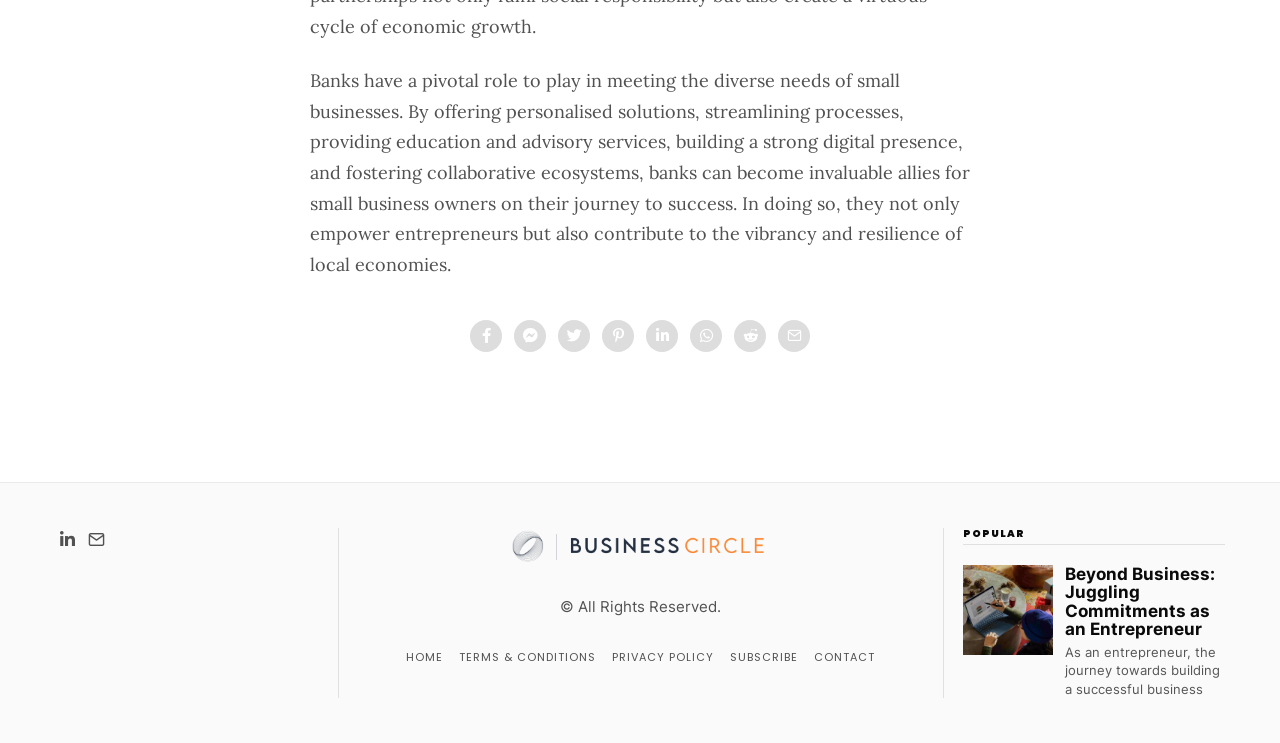Provide the bounding box coordinates of the HTML element described as: "Linkedin". The bounding box coordinates should be four float numbers between 0 and 1, i.e., [left, top, right, bottom].

[0.505, 0.431, 0.53, 0.474]